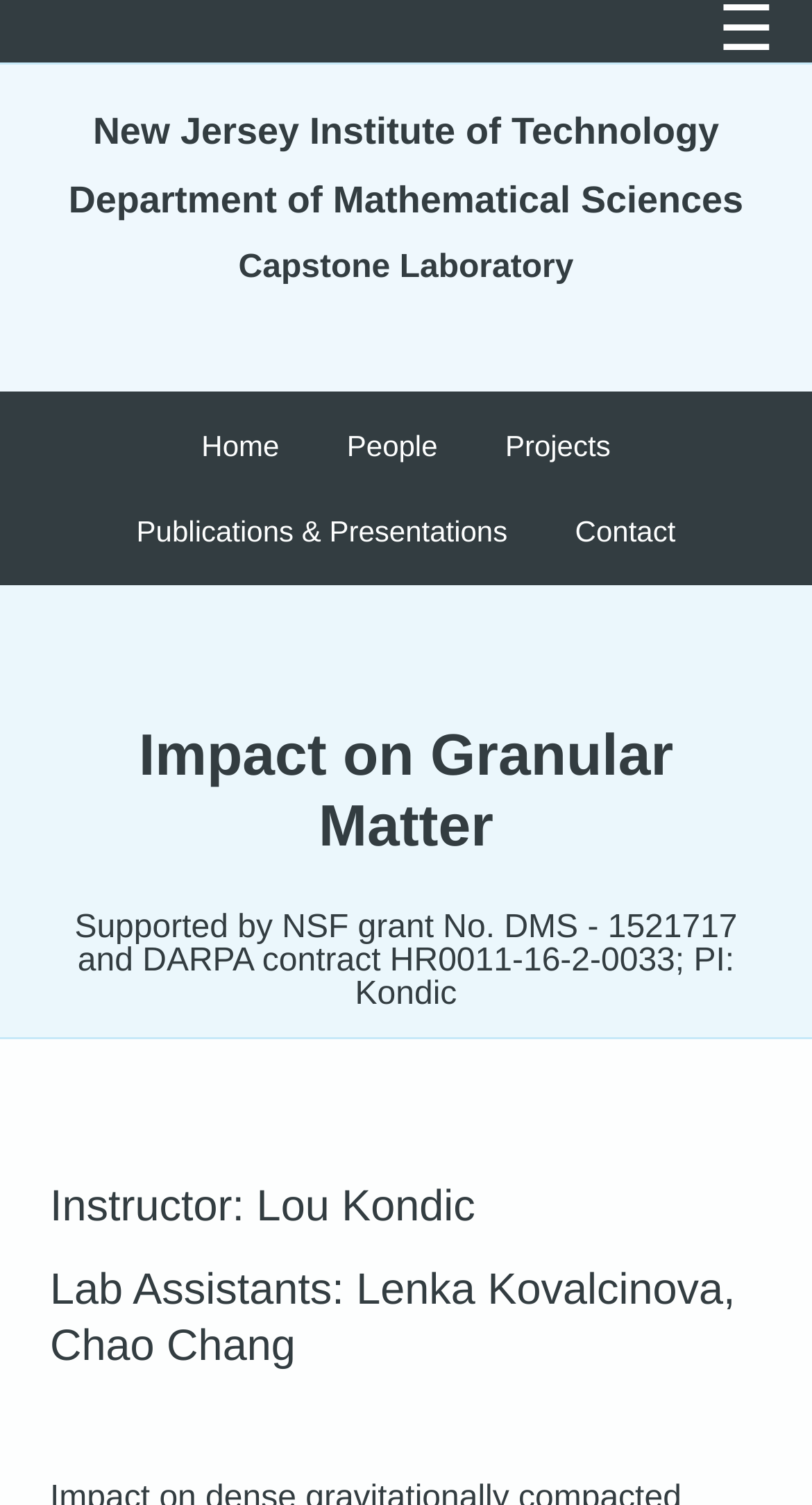Who is the instructor of the lab?
Please give a well-detailed answer to the question.

I found the answer by looking at the heading element that says 'Instructor: Lou Kondic'.